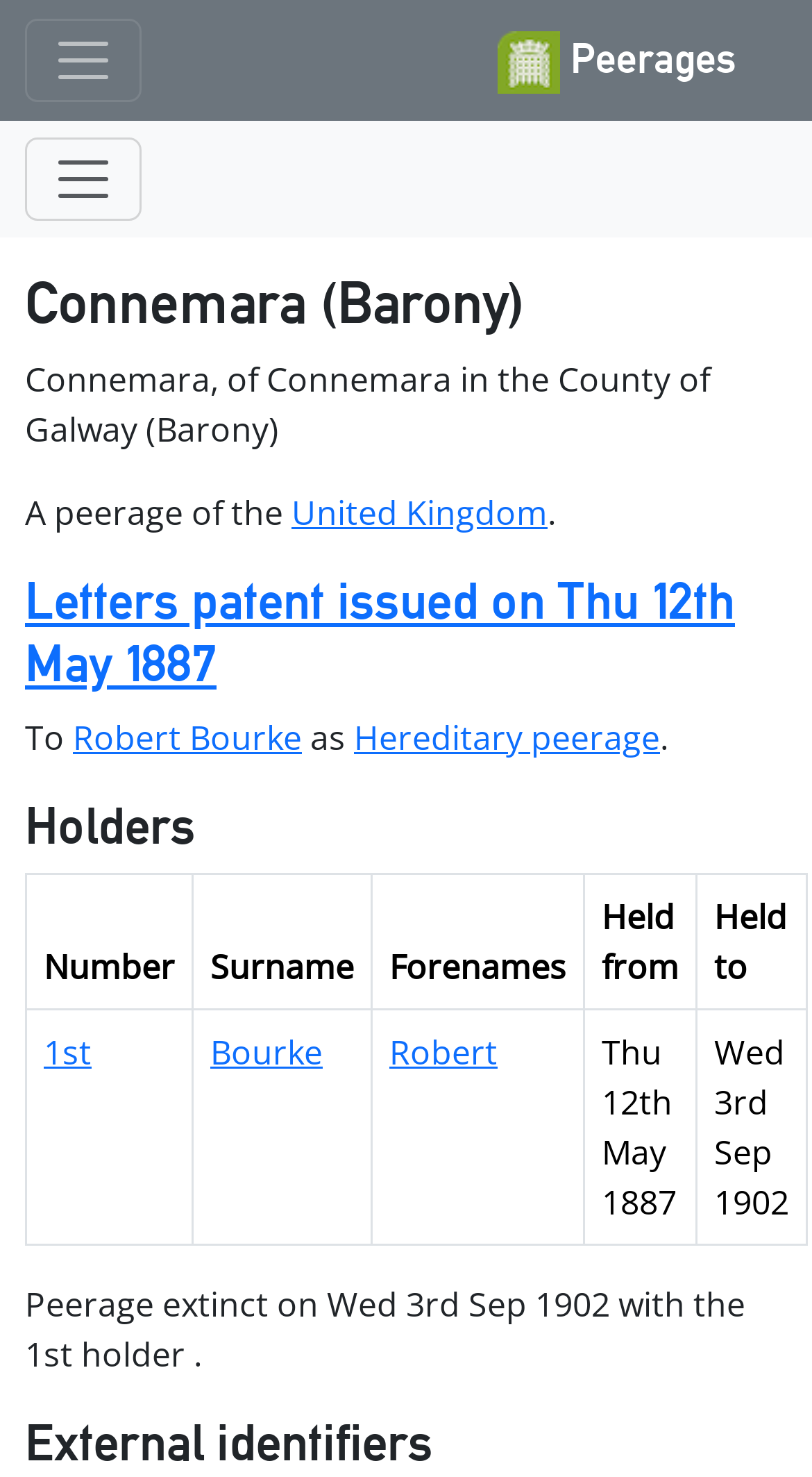Please indicate the bounding box coordinates for the clickable area to complete the following task: "Visit the Peerages logo page". The coordinates should be specified as four float numbers between 0 and 1, i.e., [left, top, right, bottom].

[0.592, 0.011, 0.928, 0.071]